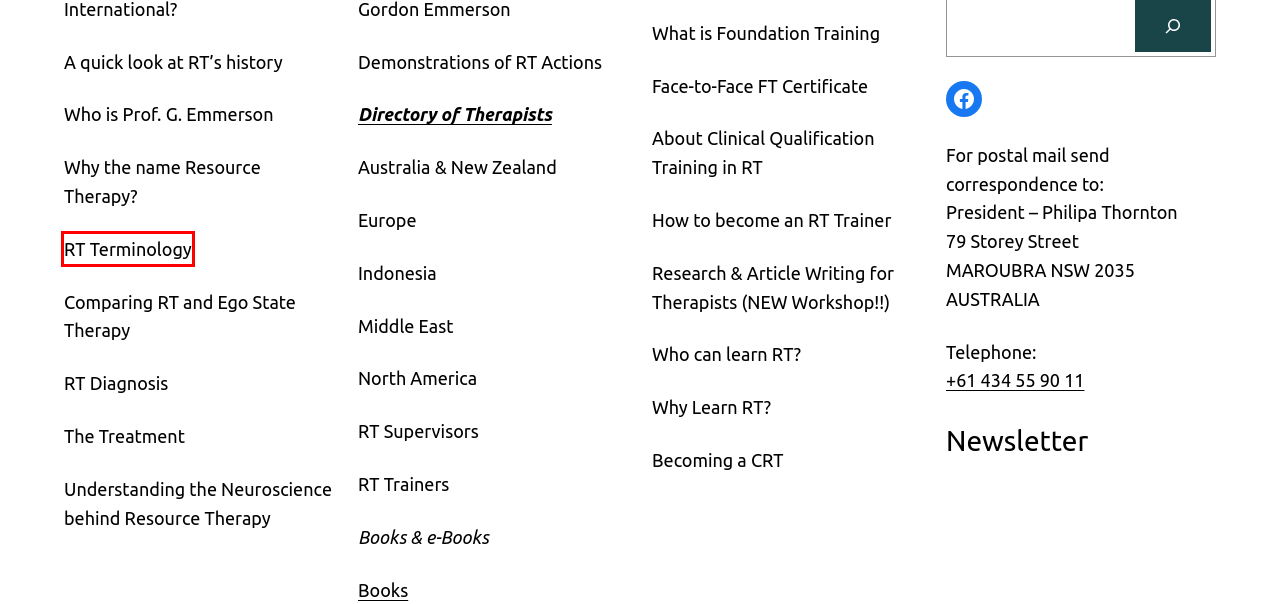Inspect the screenshot of a webpage with a red rectangle bounding box. Identify the webpage description that best corresponds to the new webpage after clicking the element inside the bounding box. Here are the candidates:
A. Resource Therapy  ​Terminology – Resource Therapy International
B. Resource Therapy Books – Resource Therapy International
C. Foundation Certificate Training Course Outline – Resource Therapy International
D. Who can learn Resource Therapy? – Resource Therapy International
E. Research Your Therapy, Analyse Your Results and Publish – Resource Therapy International
F. Why the name​Resource Therapy? – Resource Therapy International
G. Why Learn Resource Therapy? – Resource Therapy International
H. ​Demonstrations of RT Actions – Resource Therapy International

A